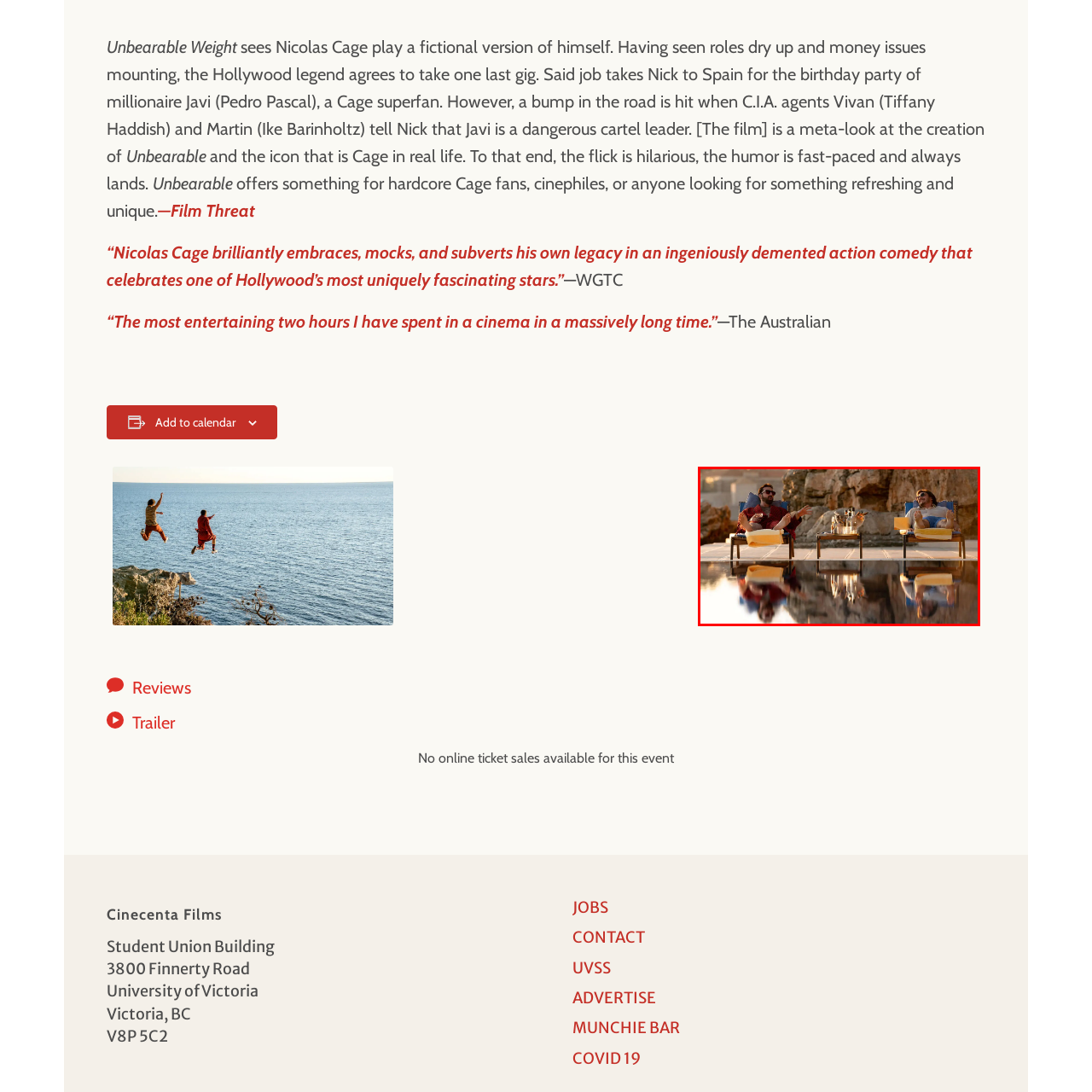Describe in detail the visual content enclosed by the red bounding box.

In a sun-soaked setting by a luxurious pool, two men lounge comfortably in stylish deck chairs, exuding a relaxed vibe. Their surroundings feature dramatic rocky formations, emphasizing a serene, vacation-like atmosphere. One man, dressed in a vibrant red outfit, engages in conversation with a drink in hand, while the other, casually attired in shades and relaxed clothing, listens with a smile. Between them, a sleek table showcases an ice bucket filled with sparkling beverages, adding to the indulgent ambiance. The tranquil water reflects their poses and the picturesque landscape, capturing a moment of joy and camaraderie amid a breathtaking backdrop. This scene hints at a carefree lifestyle, perfect for a film that explores themes of friendship and adventure.